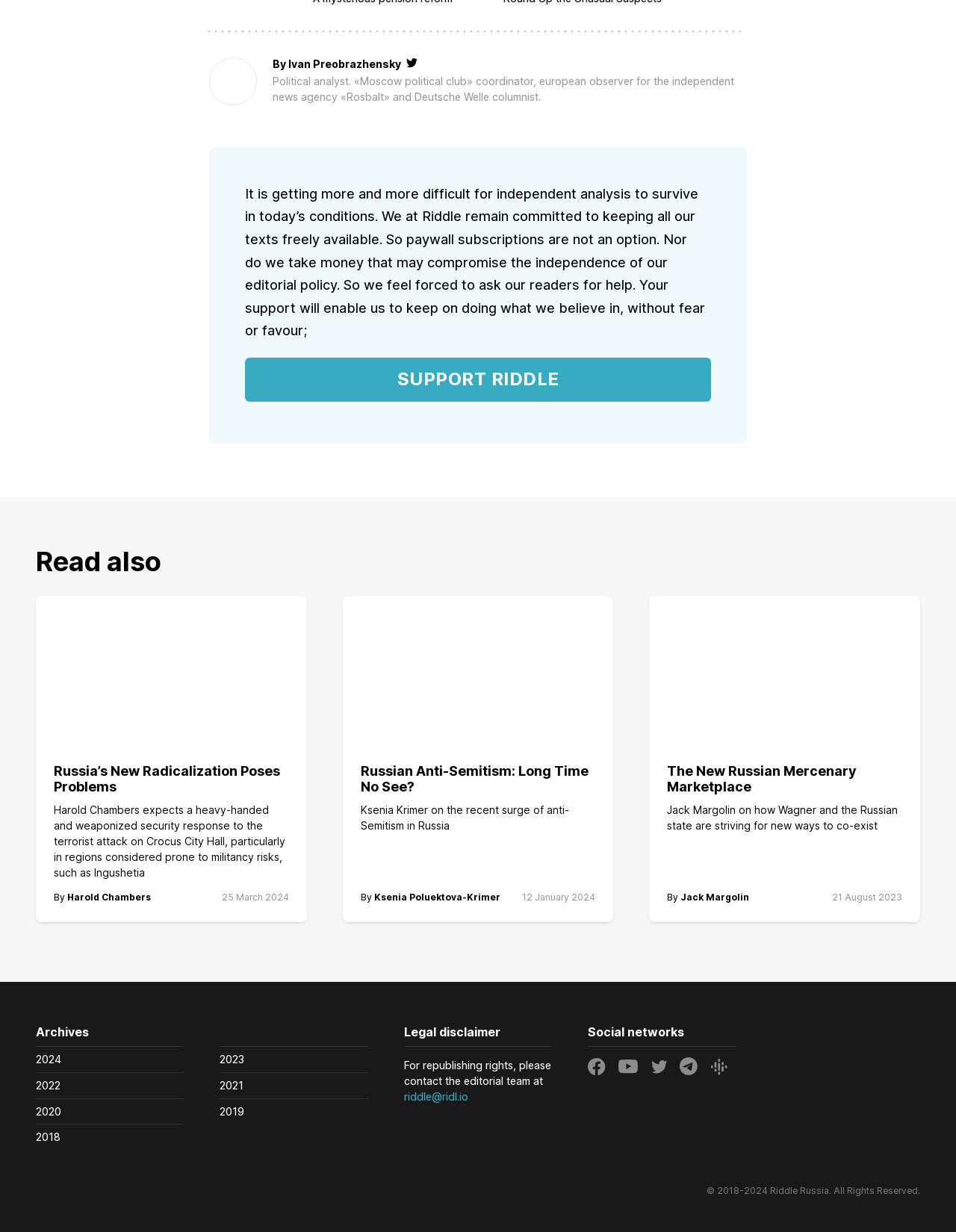Using details from the image, please answer the following question comprehensively:
What is the topic of the second article?

The second article has a title 'Russia’s New Radicalization Poses Problems' which indicates that the topic is about Russia's new radicalization.